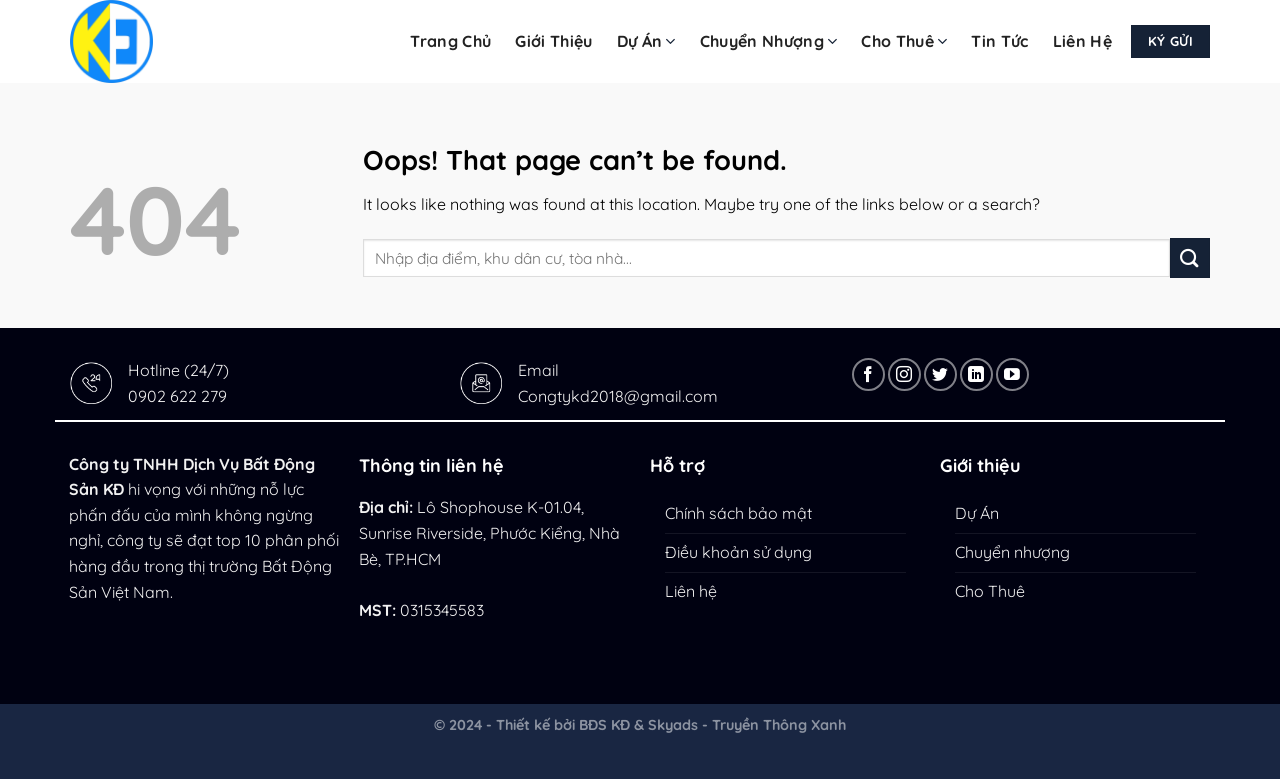Please mark the clickable region by giving the bounding box coordinates needed to complete this instruction: "Click on Trang Chủ".

[0.317, 0.037, 0.388, 0.07]